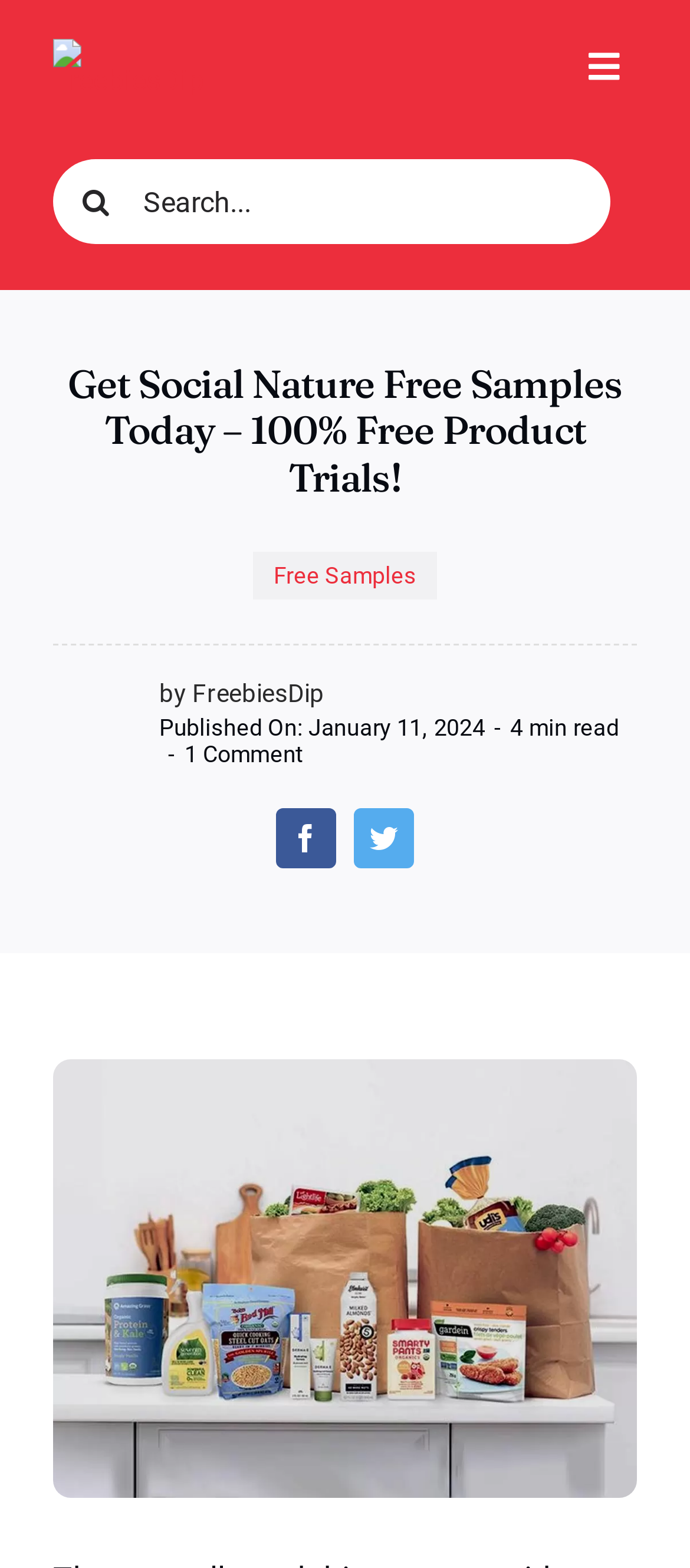Please extract and provide the main headline of the webpage.

Get Social Nature Free Samples Today – 100% Free Product Trials!